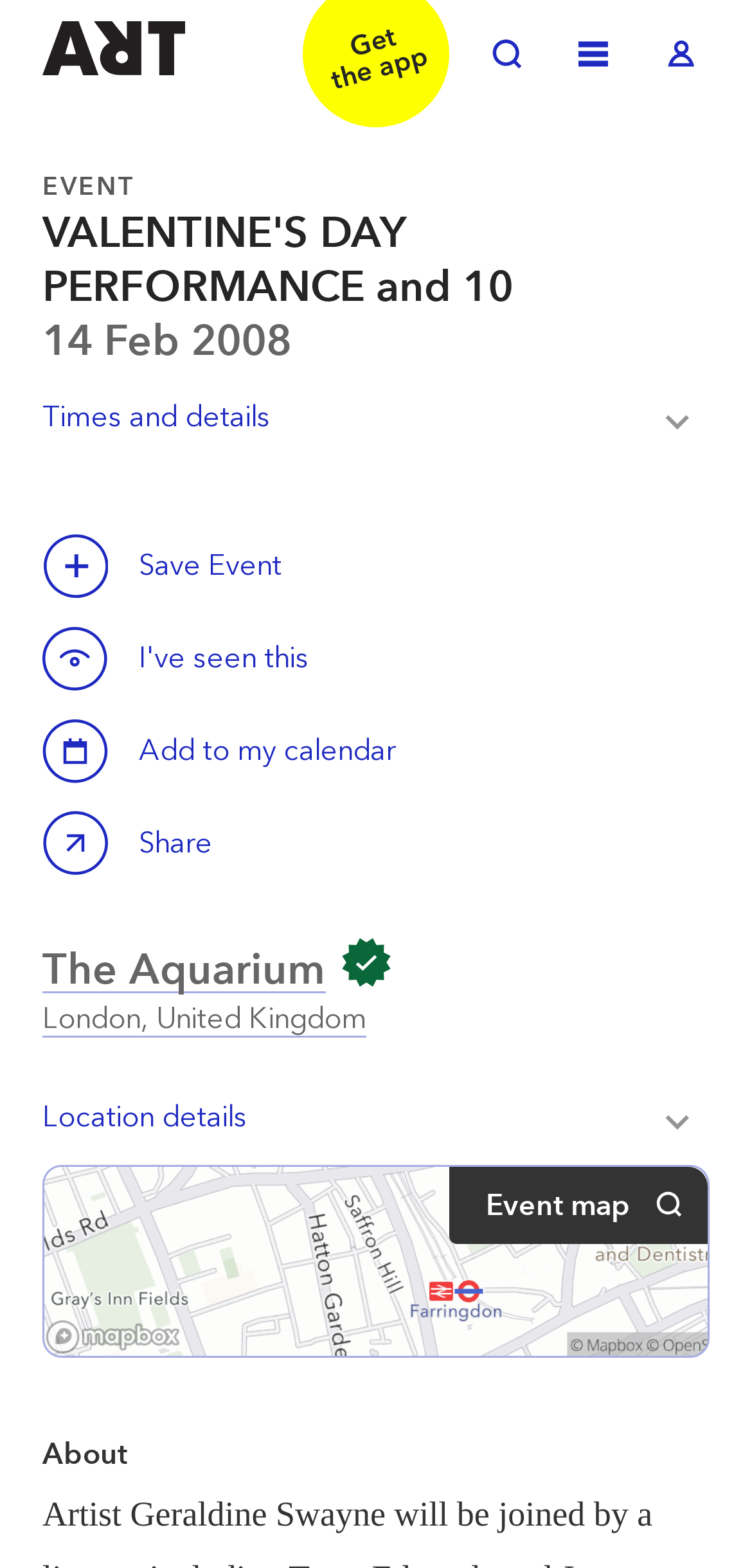Find the bounding box coordinates of the clickable area required to complete the following action: "Toggle search".

[0.636, 0.017, 0.713, 0.054]